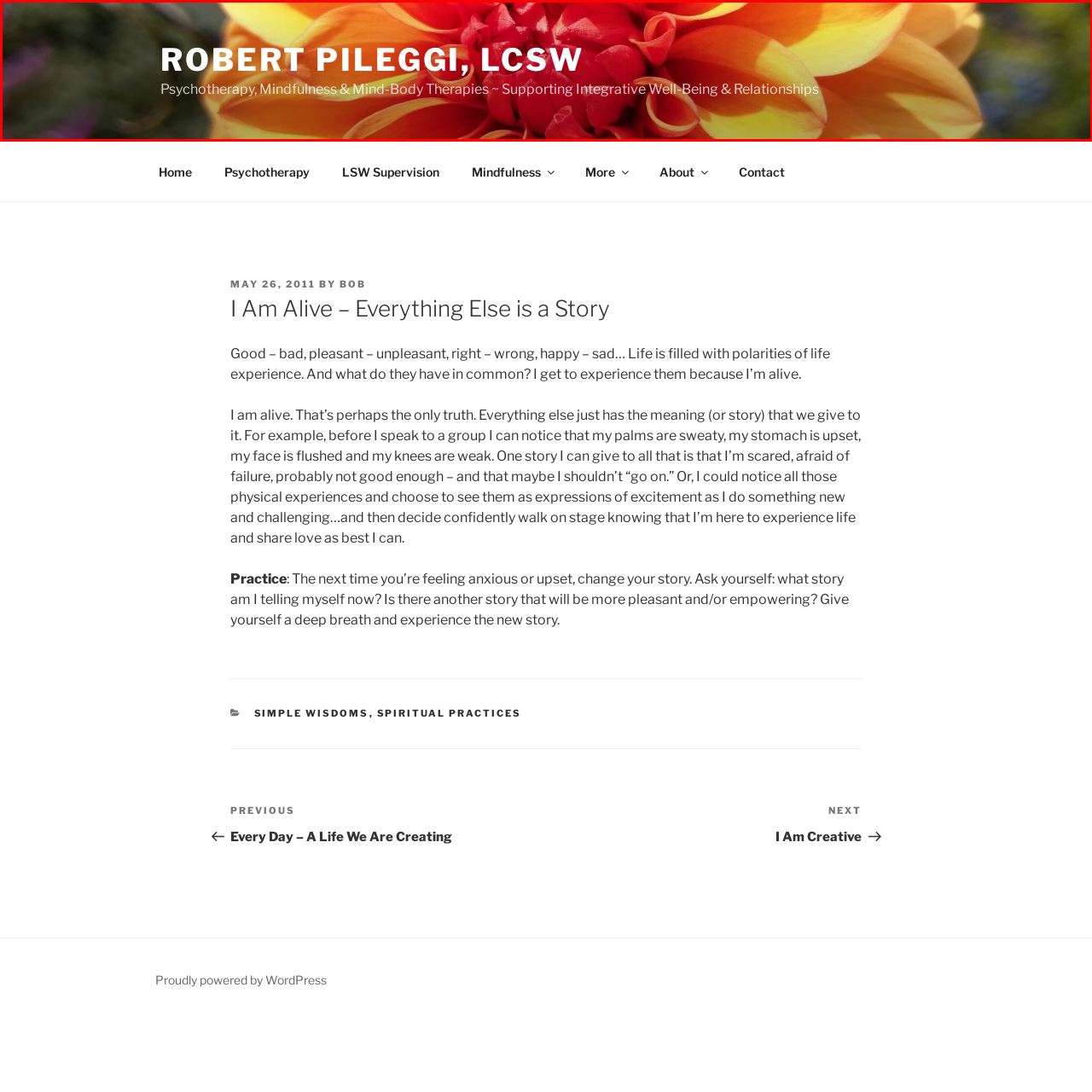Create a thorough and descriptive caption for the photo marked by the red boundary.

The image features a vibrant, close-up view of a flower, its petals displaying a blend of warm colors, including shades of red, orange, and yellow. Overlaying this beautiful floral background is bold, white text that reads "ROBERT PILEGGI, LCSW," emphasizing the professional name of a licensed clinical social worker. Beneath the name, another line of text outlines his expertise, stating: "Psychotherapy, Mindfulness & Mind-Body Therapies ~ Supporting Integrative Well-Being & Relationships." This graphic serves as part of a welcoming header for Robert Pileggi's website, conveying a sense of warmth and compassion, perfectly aligning with the themes of well-being and mindfulness highlighted in his therapeutic practice.